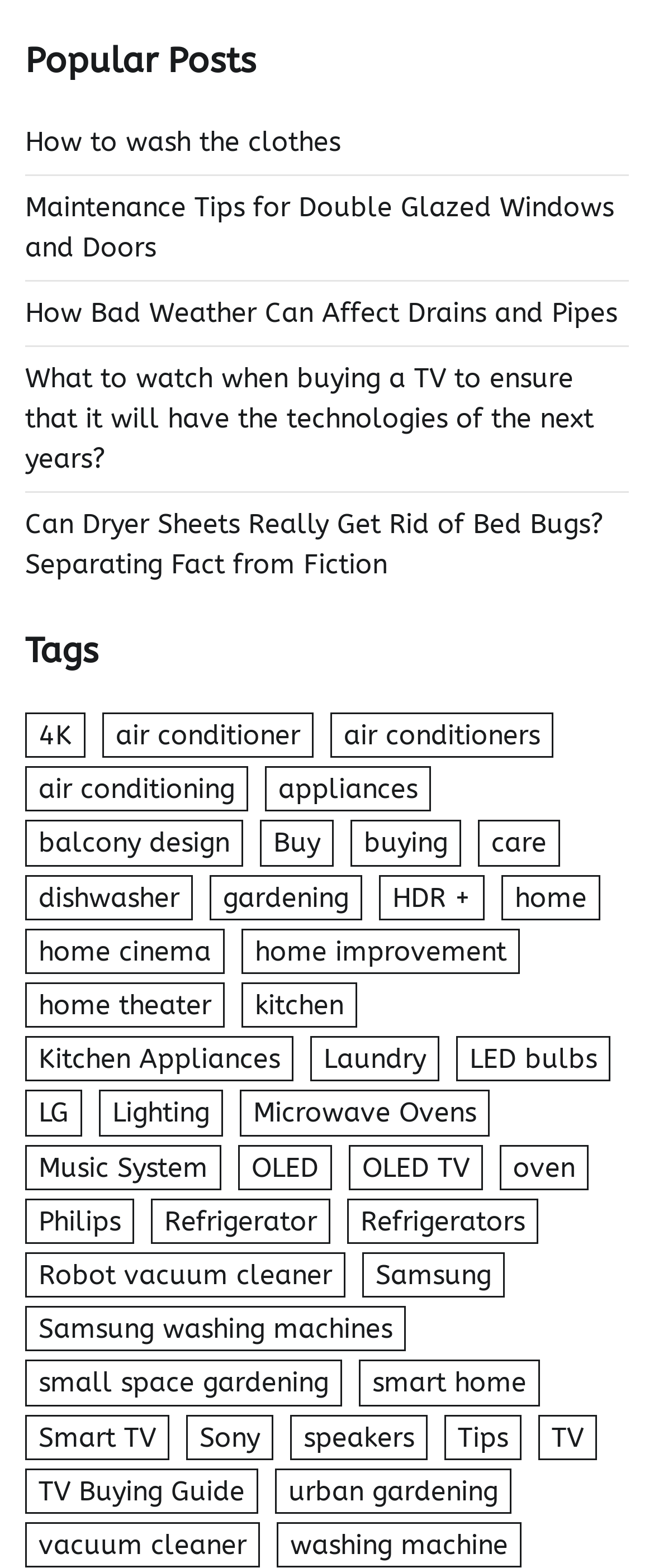Give the bounding box coordinates for this UI element: "air conditioner". The coordinates should be four float numbers between 0 and 1, arranged as [left, top, right, bottom].

[0.156, 0.454, 0.479, 0.484]